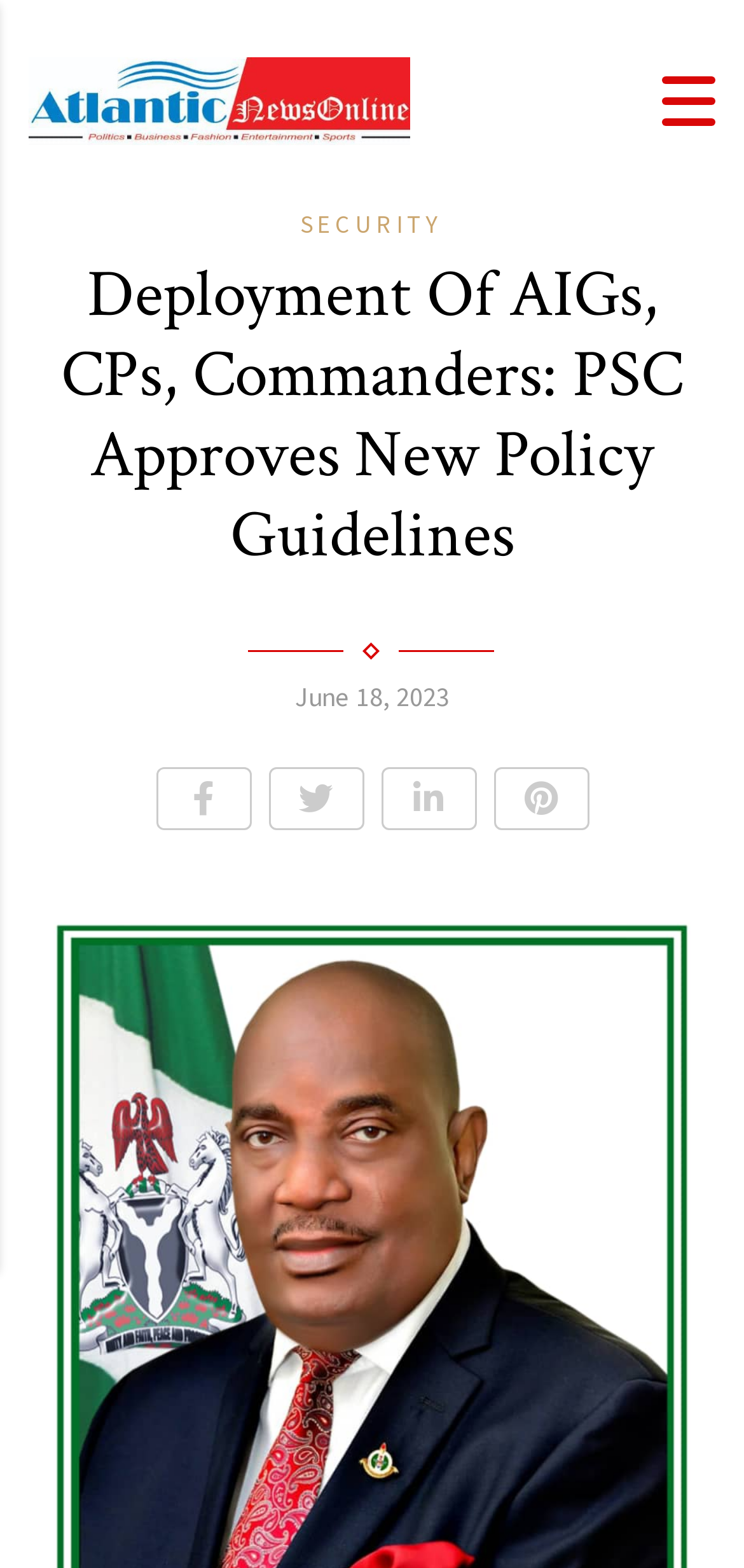Determine the main headline from the webpage and extract its text.

Deployment Of AIGs, CPs, Commanders: PSC Approves New Policy Guidelines